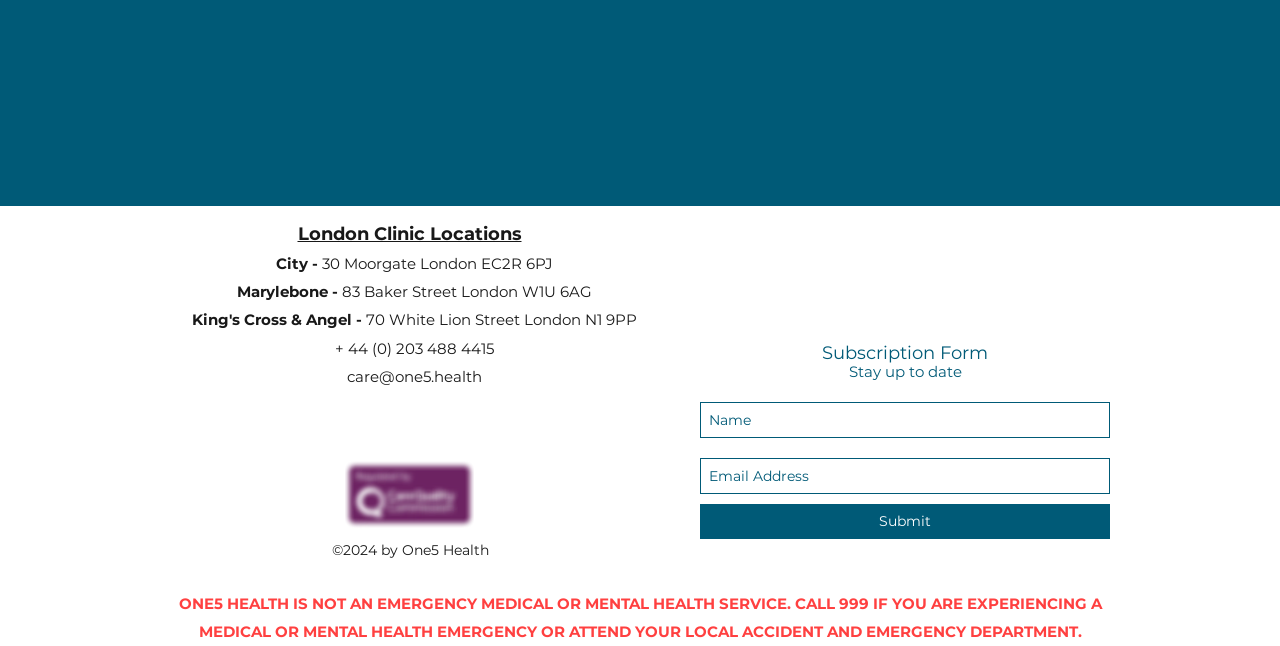Determine the bounding box coordinates of the clickable element to complete this instruction: "Visit Percords website". Provide the coordinates in the format of four float numbers between 0 and 1, [left, top, right, bottom].

None